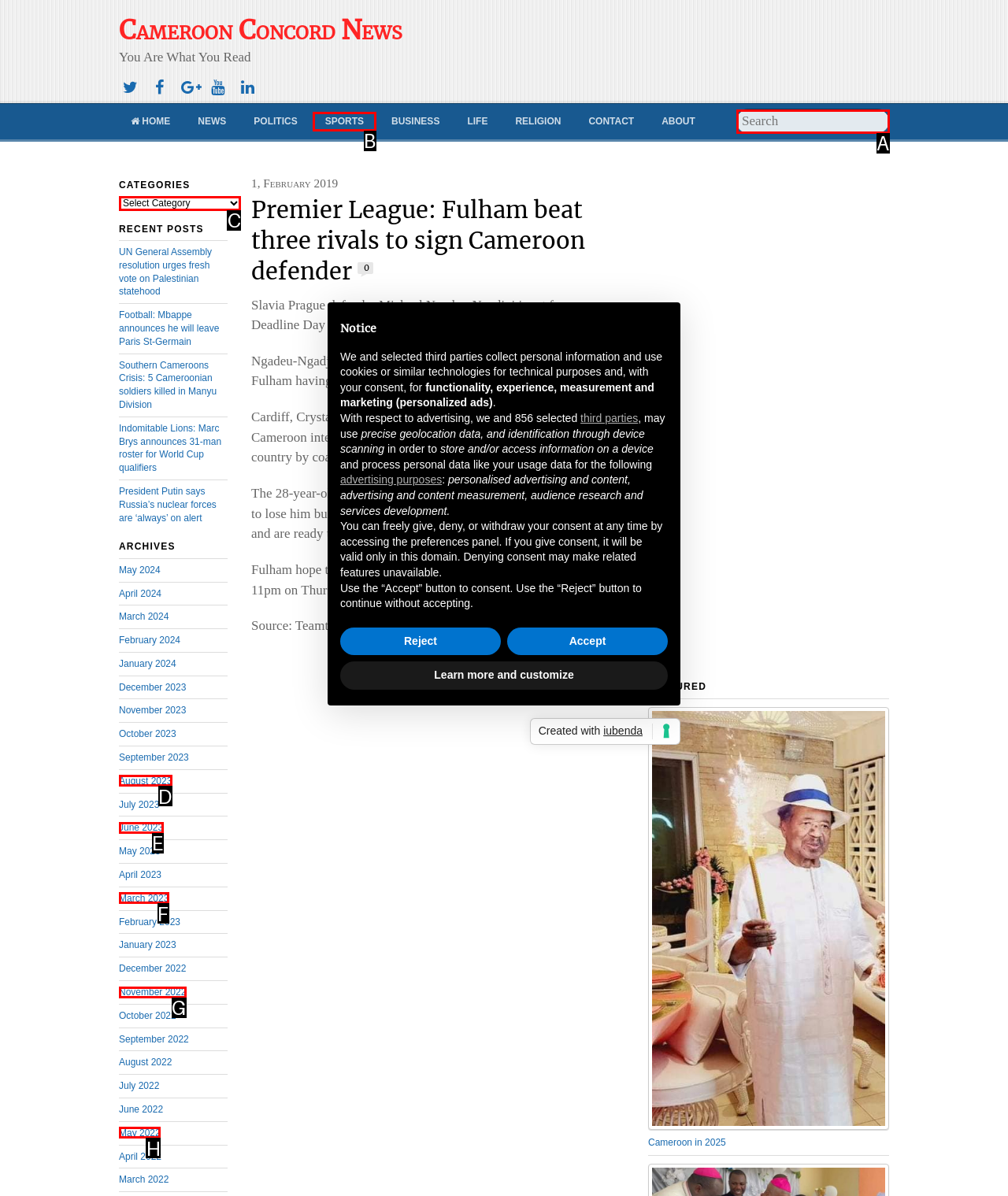Point out which UI element to click to complete this task: View categories
Answer with the letter corresponding to the right option from the available choices.

C